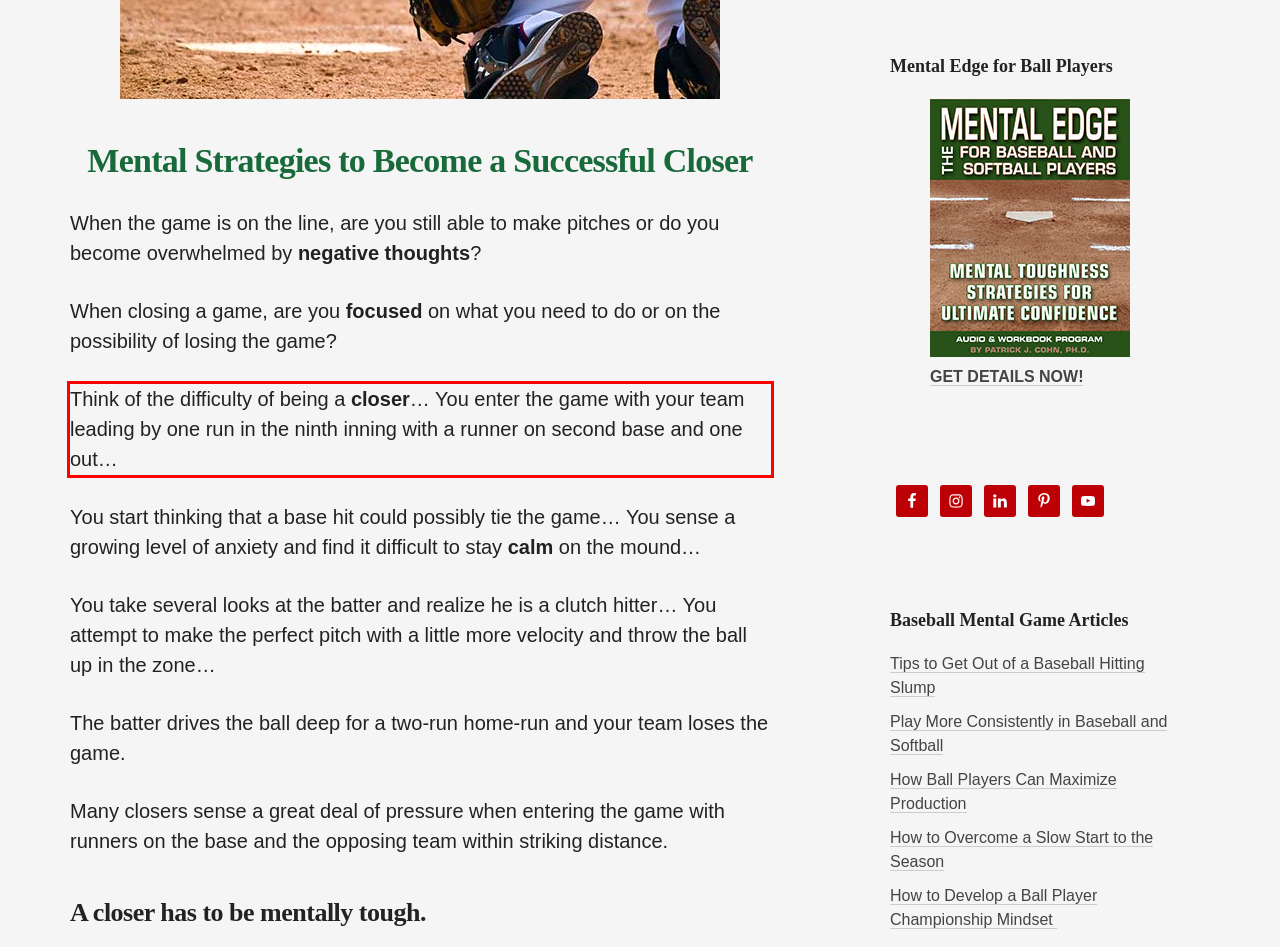Analyze the webpage screenshot and use OCR to recognize the text content in the red bounding box.

Think of the difficulty of being a closer… You enter the game with your team leading by one run in the ninth inning with a runner on second base and one out…